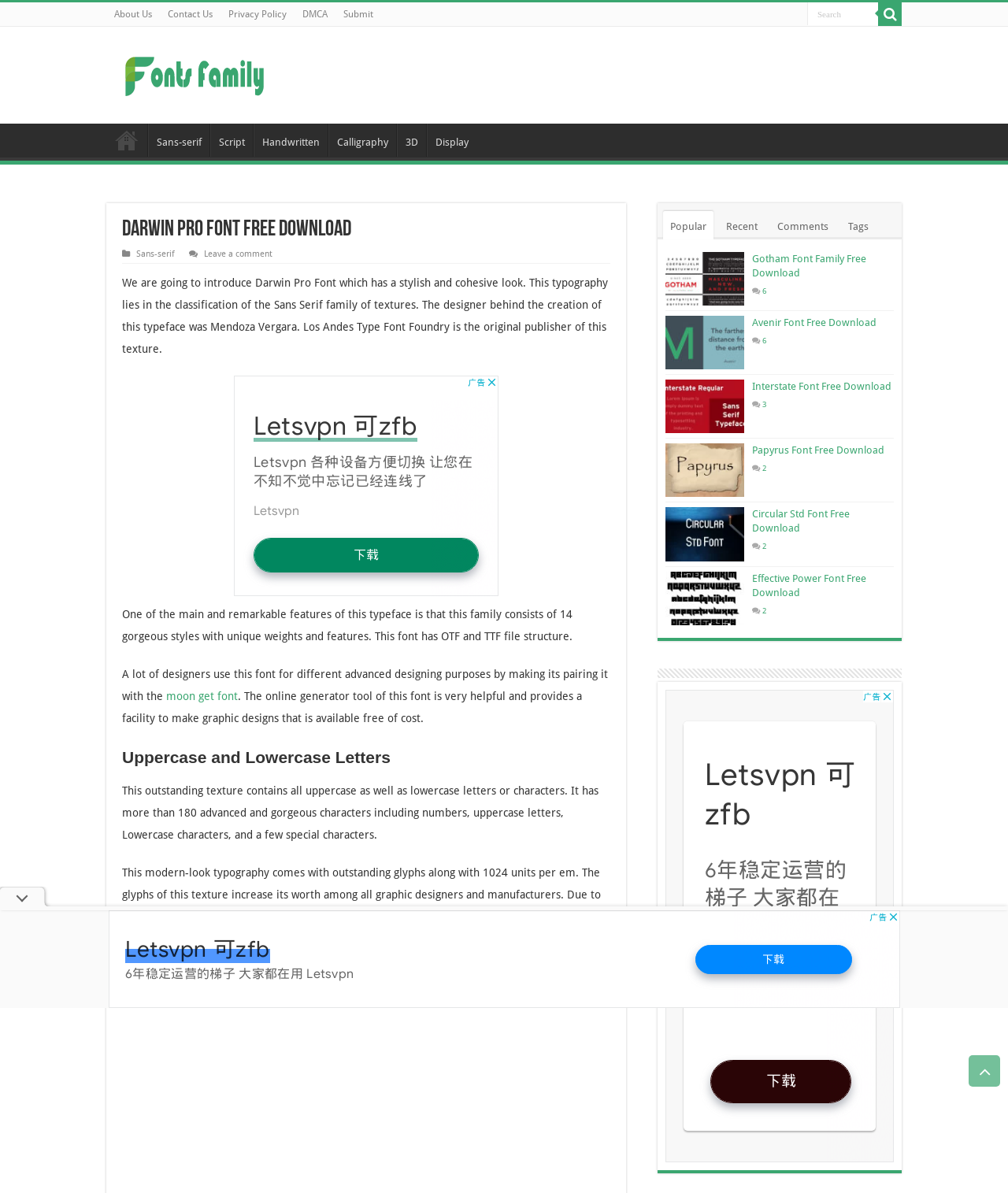Please find the bounding box coordinates of the element that you should click to achieve the following instruction: "Leave a comment". The coordinates should be presented as four float numbers between 0 and 1: [left, top, right, bottom].

[0.202, 0.208, 0.27, 0.217]